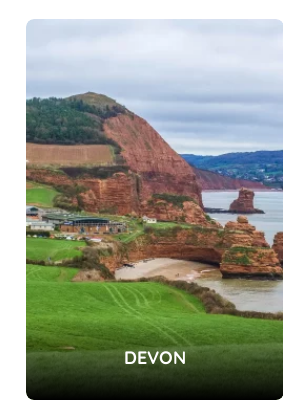Explain what is happening in the image with as much detail as possible.

A stunning landscape of Devon, showcasing the region's dramatic cliffs and lush green fields. The image captures the rugged coastline, highlighted by sandy beaches and striking red sandstone cliffs, typical of this picturesque area in southwest England. Below the cliffs lies a charming village, nestled against the backdrop of the serene waters. The caption "DEVON" prominently displayed at the bottom emphasizes the beauty and appeal of this coastal region, inviting viewers to explore its natural wonders and vibrant communities.